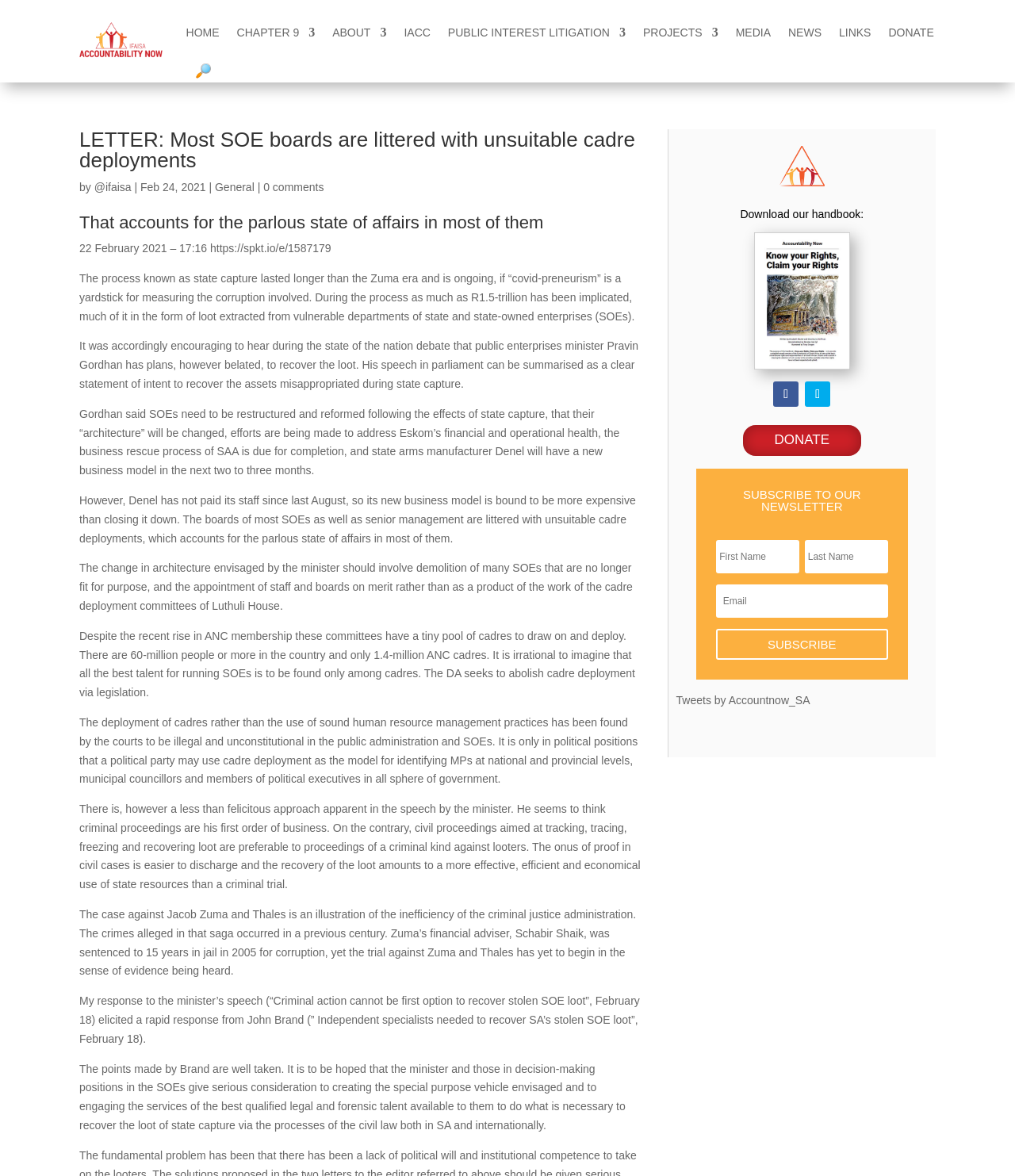Bounding box coordinates are specified in the format (top-left x, top-left y, bottom-right x, bottom-right y). All values are floating point numbers bounded between 0 and 1. Please provide the bounding box coordinate of the region this sentence describes: PUBLIC INTEREST LITIGATION

[0.441, 0.002, 0.616, 0.053]